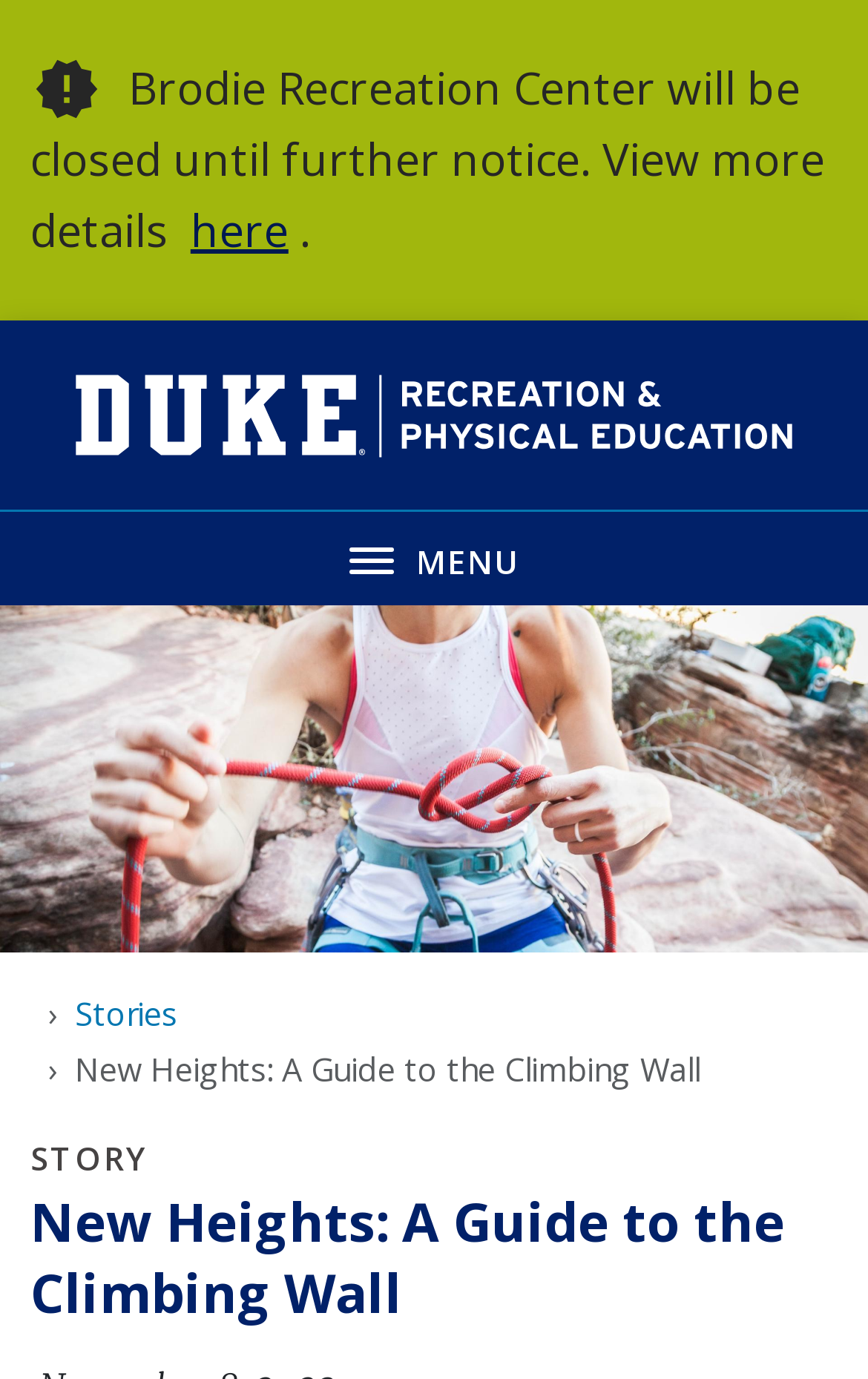Determine the title of the webpage and give its text content.

New Heights: A Guide to the Climbing Wall